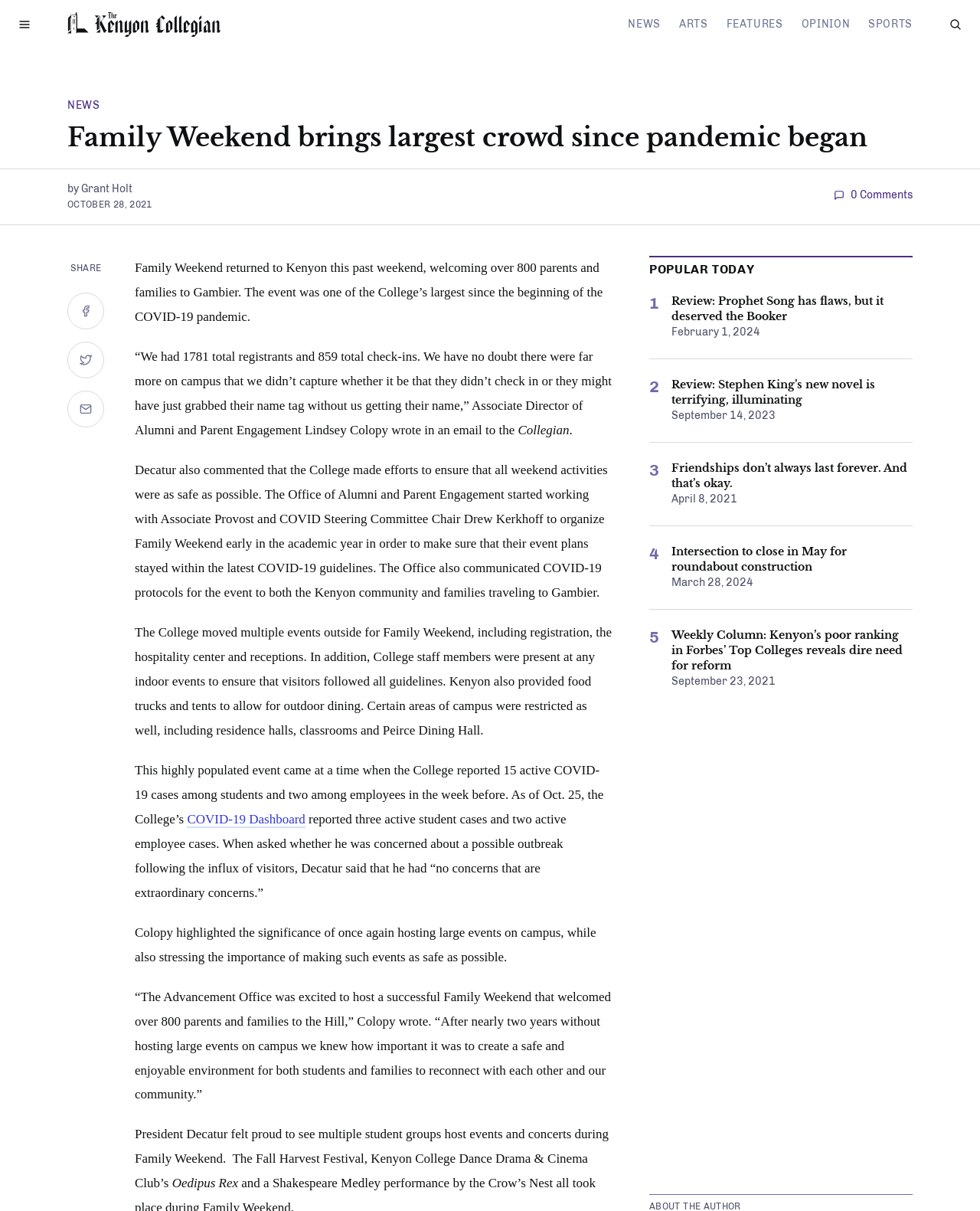Pinpoint the bounding box coordinates for the area that should be clicked to perform the following instruction: "Read more about the article".

None